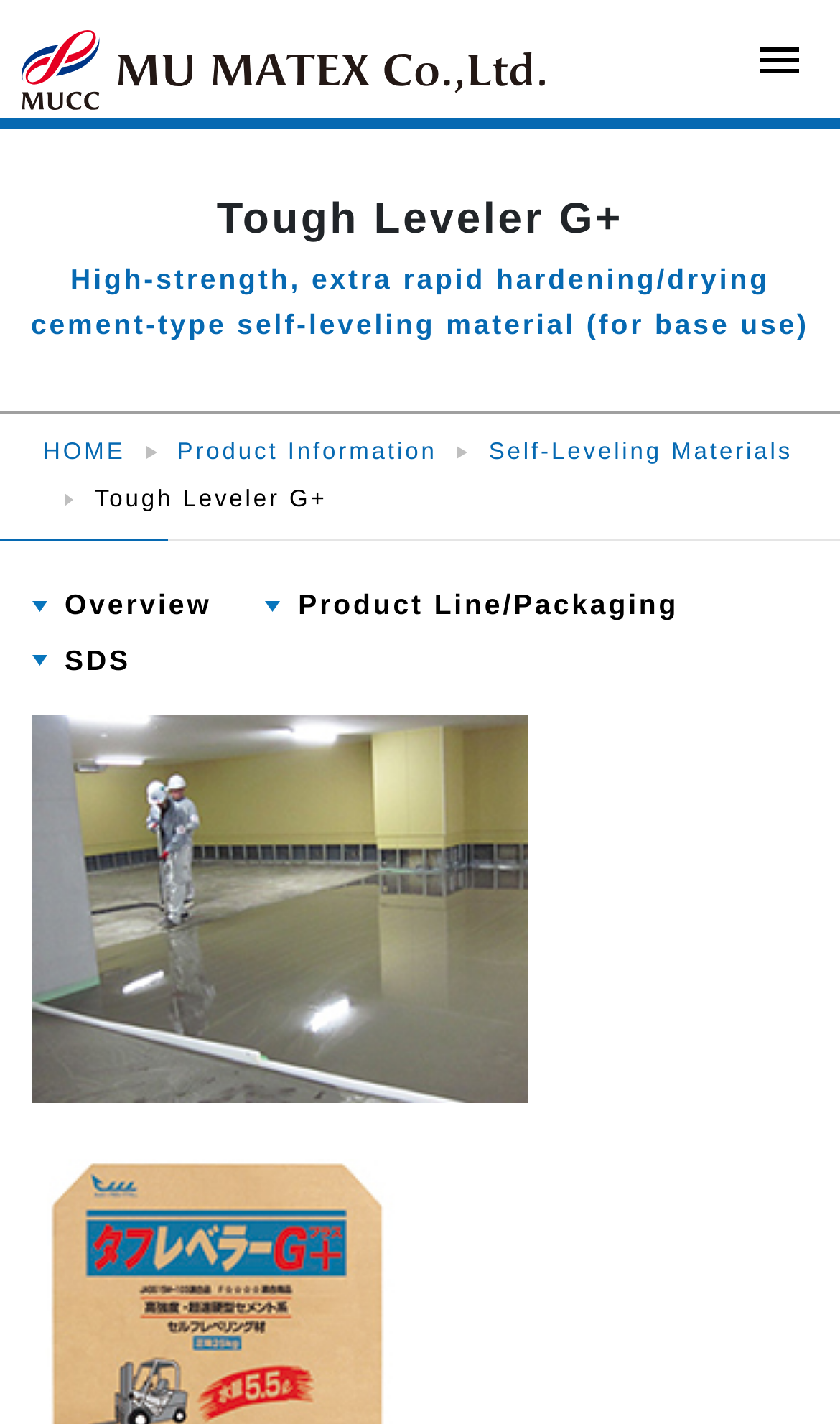Please provide a one-word or phrase answer to the question: 
What is the last link in the webpage?

SDS